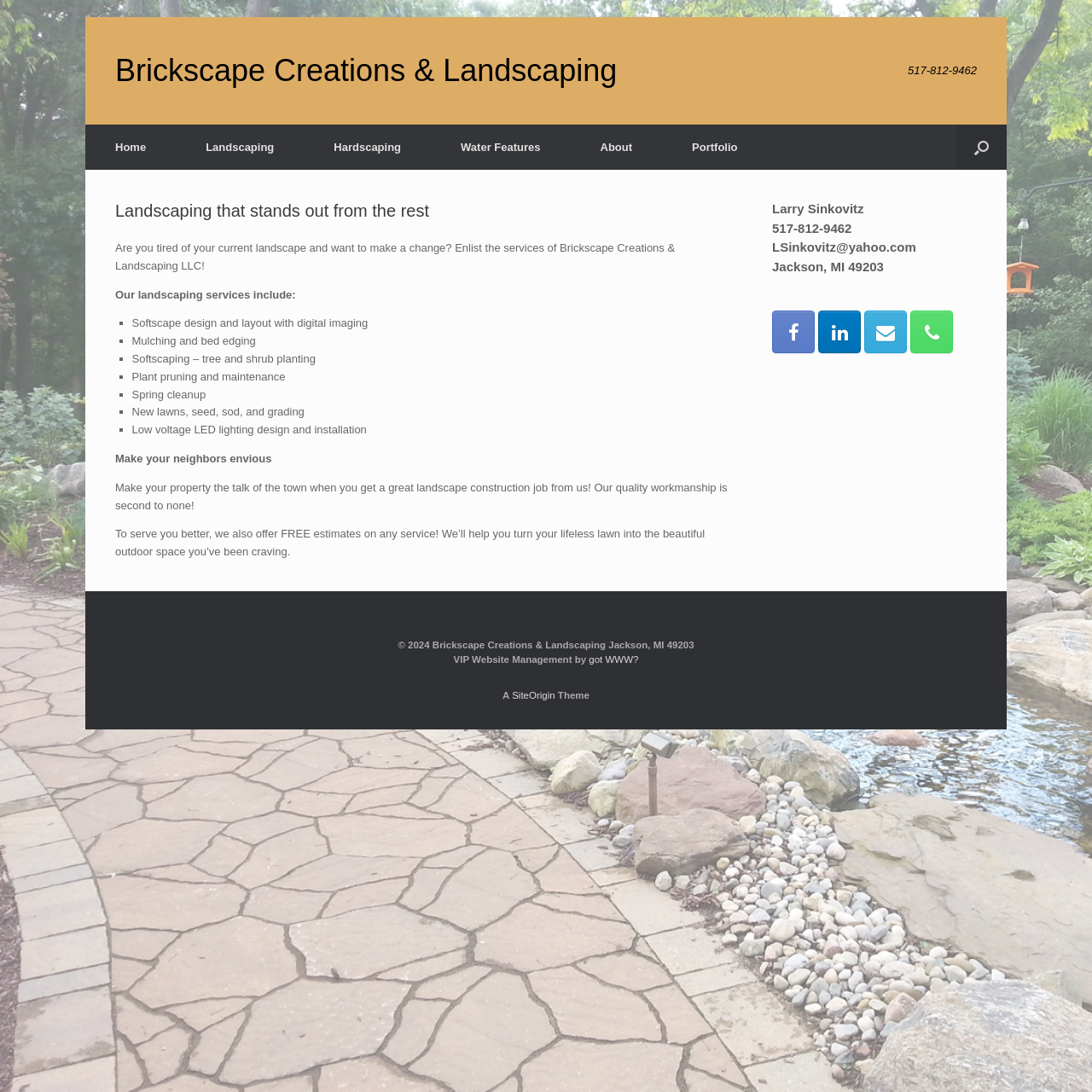What is the phone number of Brickscape Creations & Landscaping?
Please provide a single word or phrase as your answer based on the screenshot.

517-812-9462